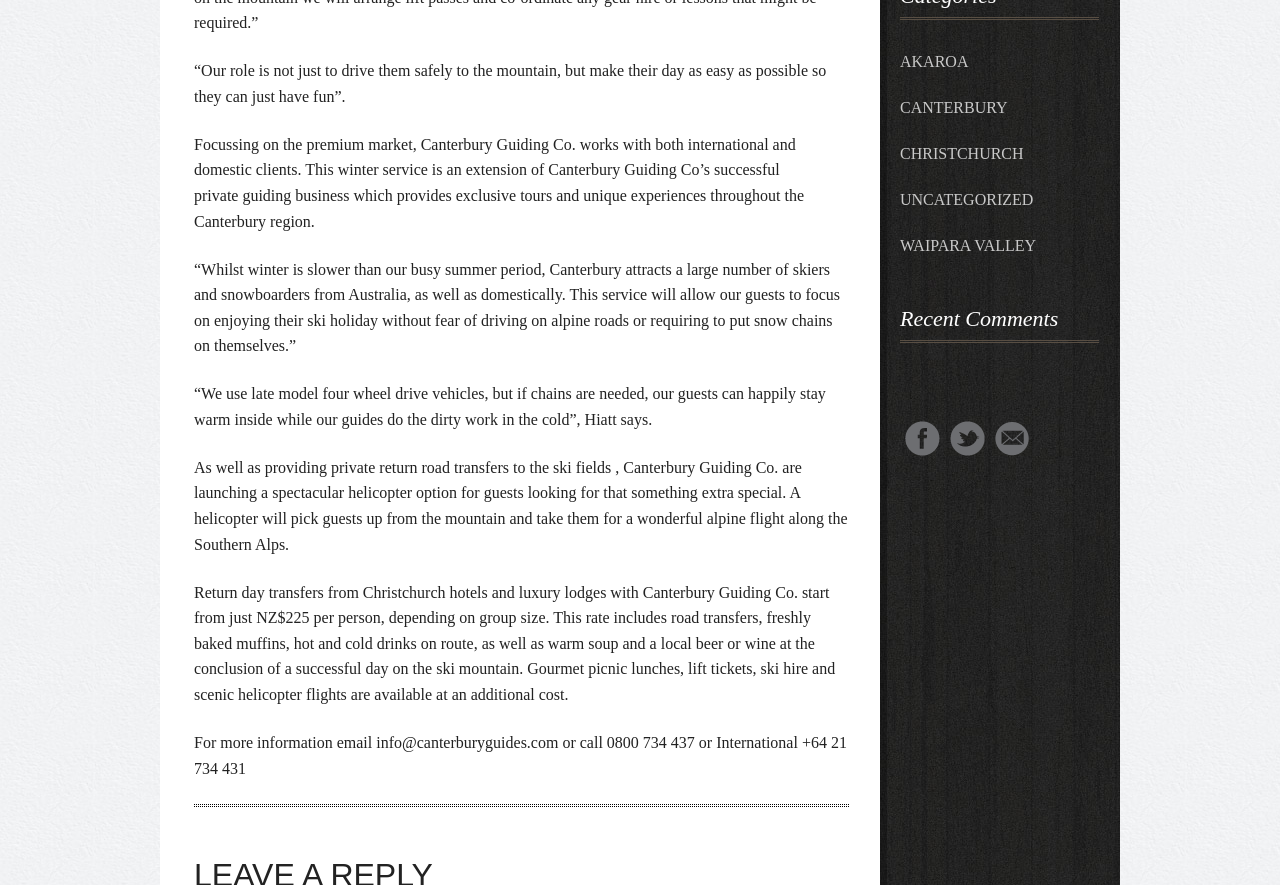Calculate the bounding box coordinates of the UI element given the description: "Akaroa".

[0.703, 0.049, 0.875, 0.09]